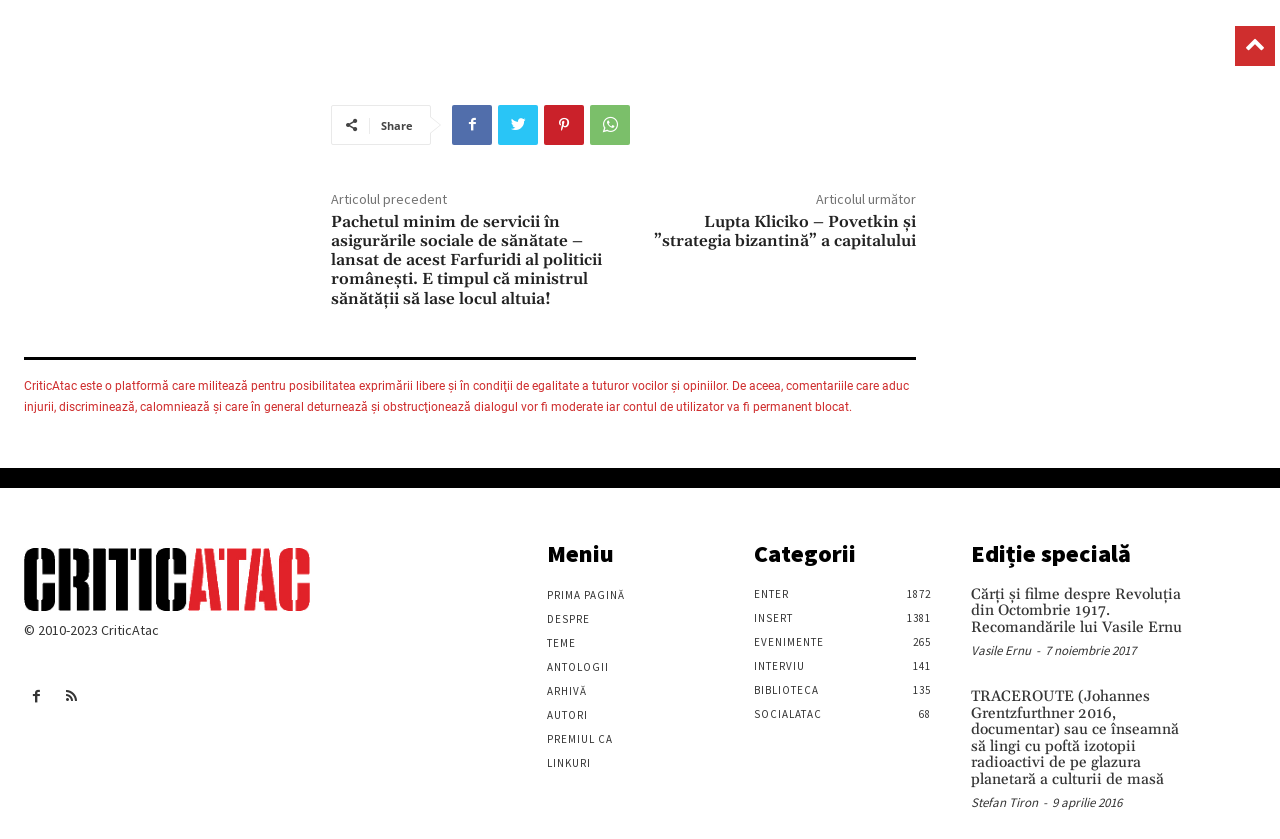Locate the bounding box coordinates of the area that needs to be clicked to fulfill the following instruction: "View matching wedding outfits for 2024". The coordinates should be in the format of four float numbers between 0 and 1, namely [left, top, right, bottom].

None